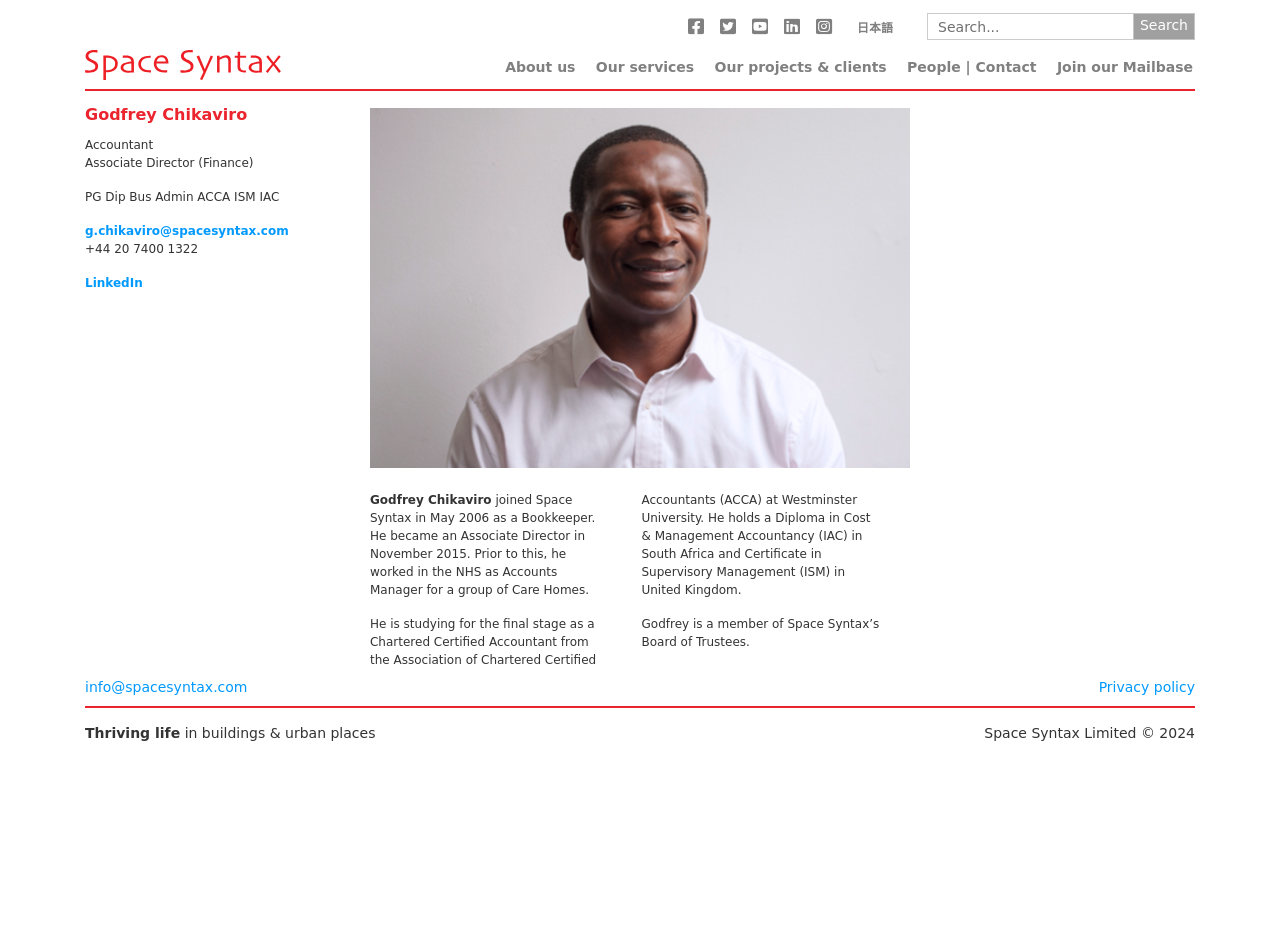What is the theme of the company Space Syntax?
Look at the image and answer with only one word or phrase.

Thriving life in buildings & urban places